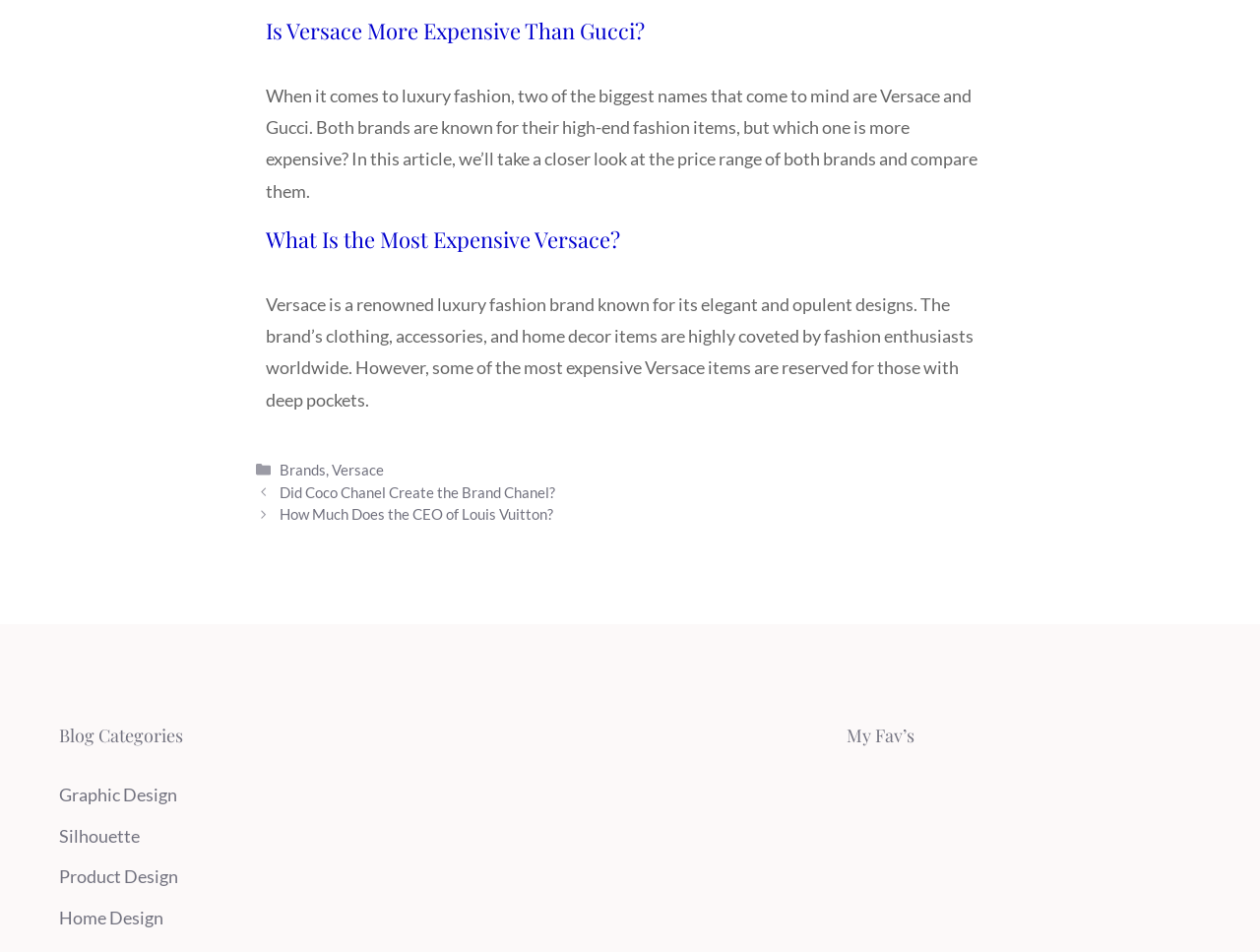Please provide a comprehensive answer to the question based on the screenshot: What is the topic of the main article?

The main article is comparing the prices of Versace and Gucci, two luxury fashion brands, to determine which one is more expensive.